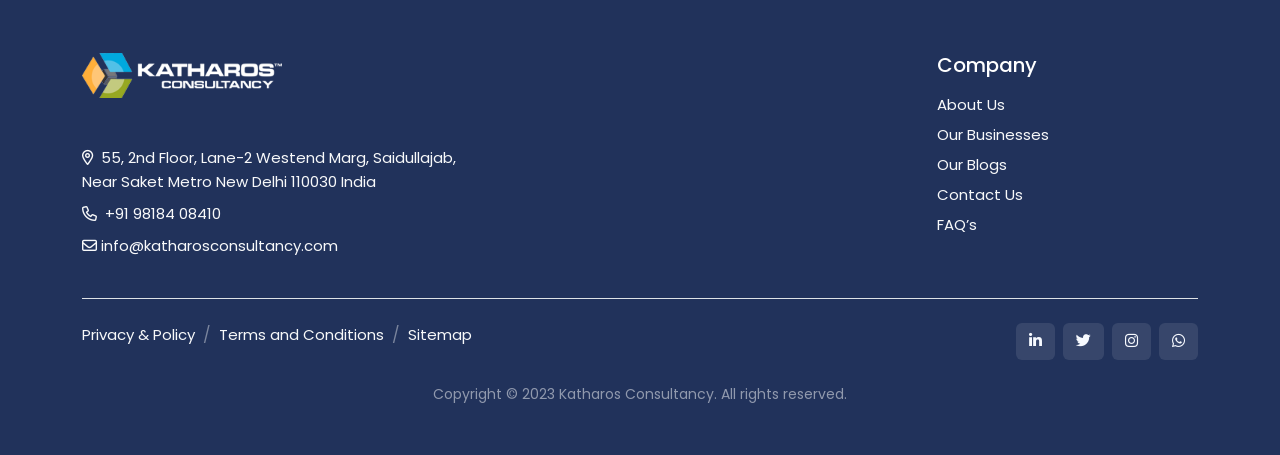Using the provided element description, identify the bounding box coordinates as (top-left x, top-left y, bottom-right x, bottom-right y). Ensure all values are between 0 and 1. Description: Contact Us

[0.732, 0.405, 0.799, 0.451]